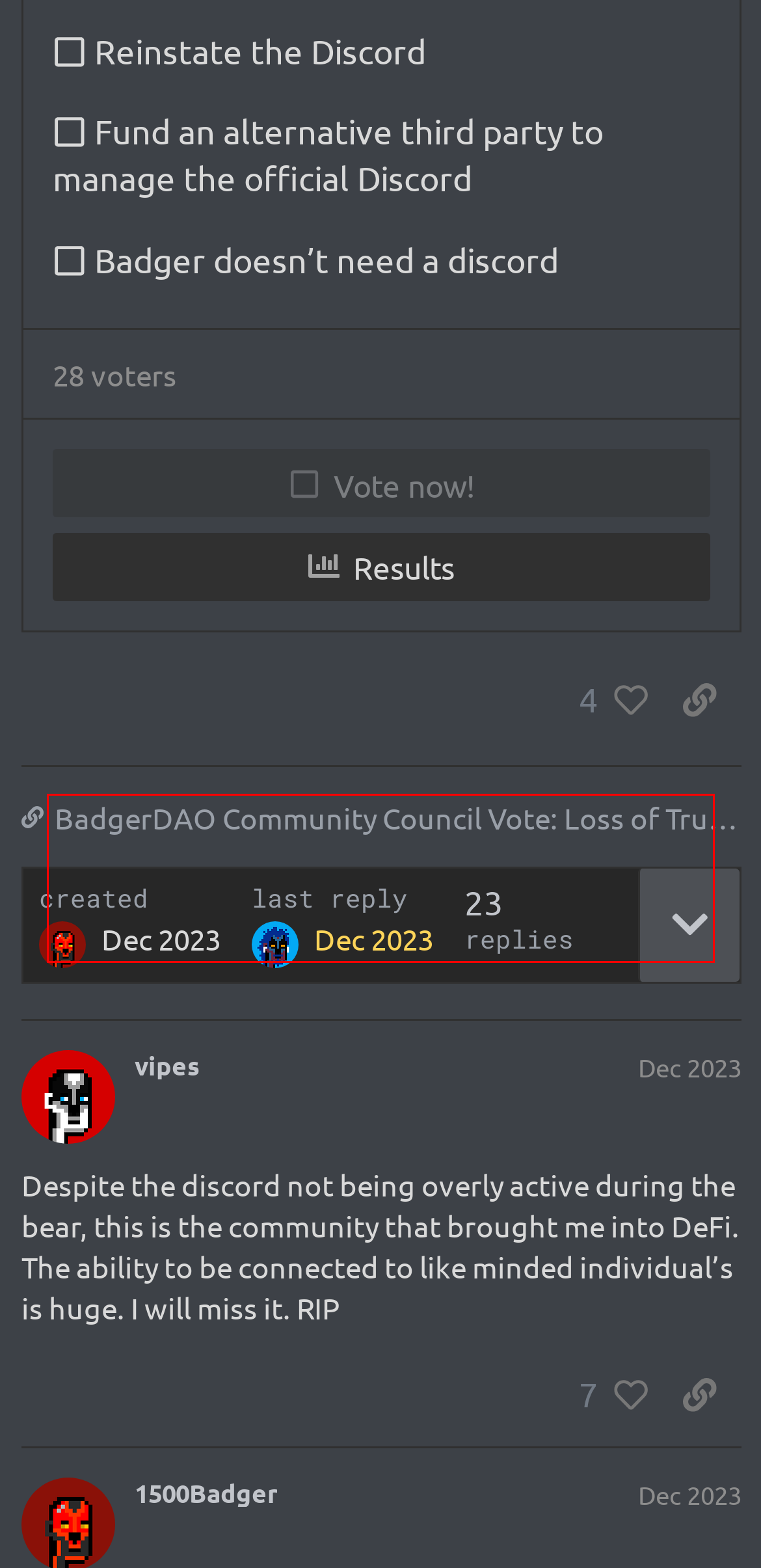You have a webpage screenshot with a red rectangle surrounding a UI element. Extract the text content from within this red bounding box.

With known delegates, with known voting power, it is possible to have more focused coordination & communication between the ones who actually formulate proposals and the big voters.